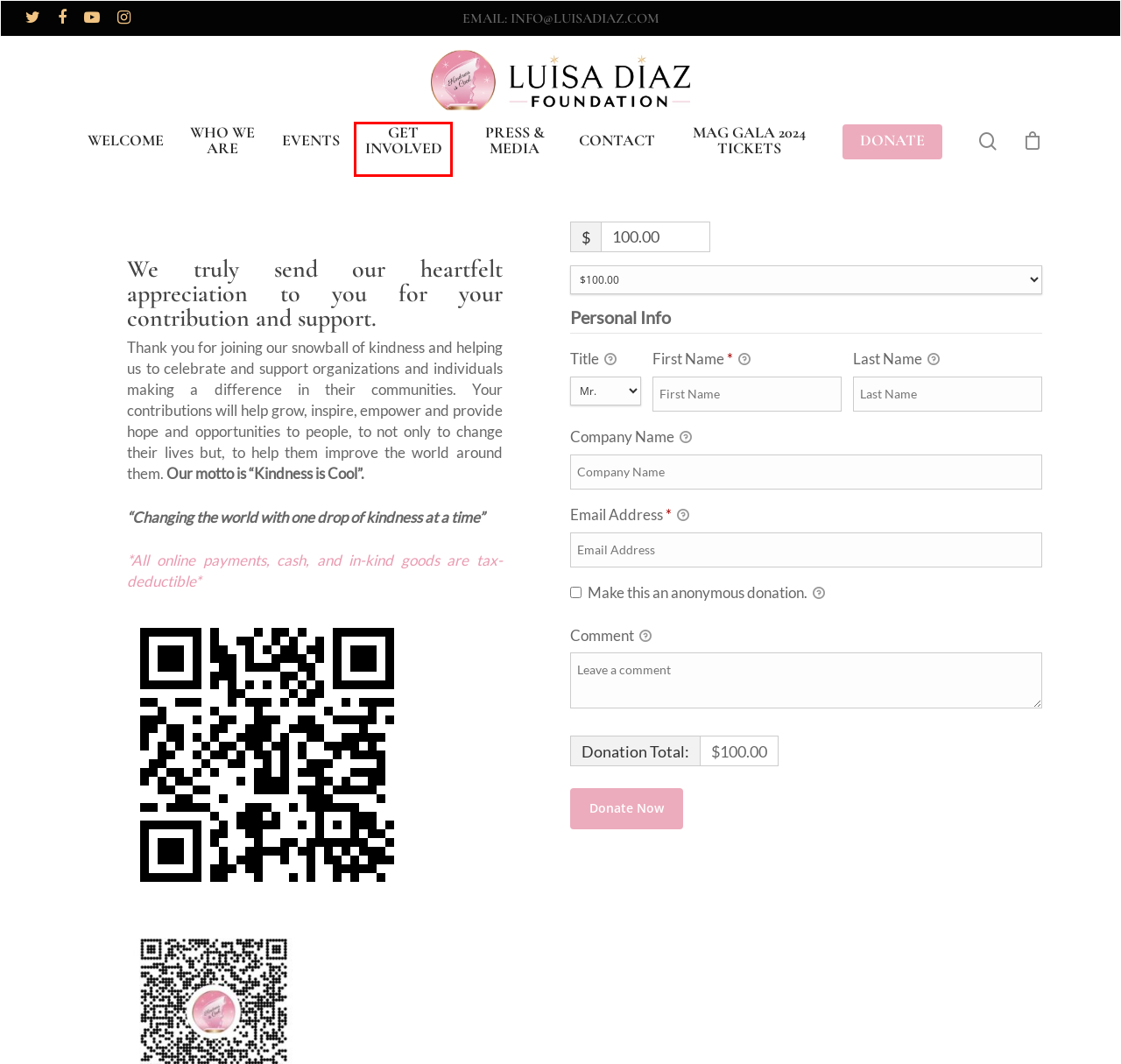Evaluate the webpage screenshot and identify the element within the red bounding box. Select the webpage description that best fits the new webpage after clicking the highlighted element. Here are the candidates:
A. Mi Amor Gala Fundraisers - LUISA DIAZ FOUNDATION
B. Press & Media - LUISA DIAZ FOUNDATION
C. Cart - LUISA DIAZ FOUNDATION
D. Get involved - LUISA DIAZ FOUNDATION
E. Who we are - LUISA DIAZ FOUNDATION
F. LUISA DIAZ FOUNDATION - Welcome
G. Contact - LUISA DIAZ FOUNDATION
H. benefitoffice.org

D